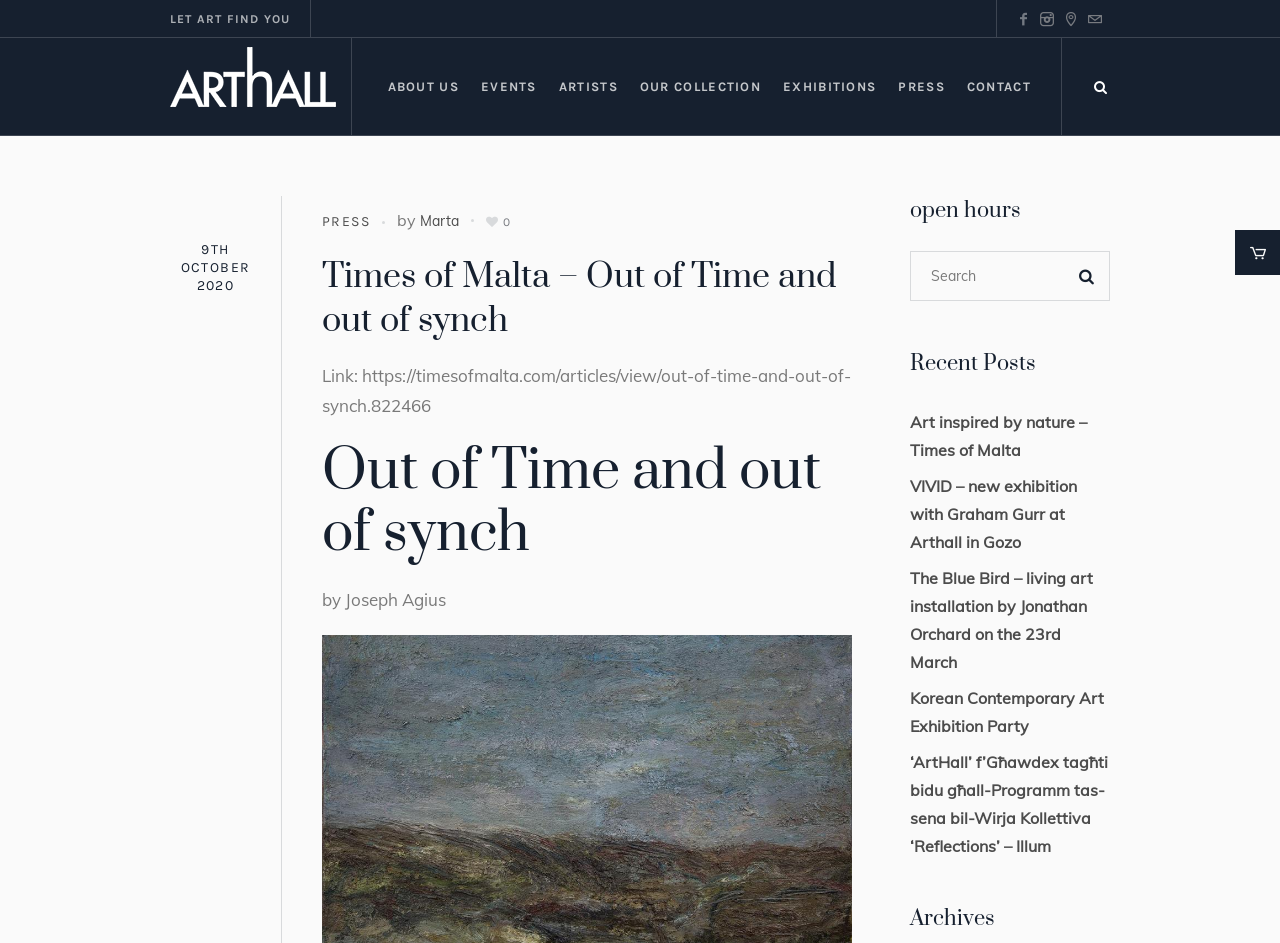Identify the bounding box coordinates of the section that should be clicked to achieve the task described: "Read the article Out of Time and out of synch".

[0.252, 0.27, 0.665, 0.364]